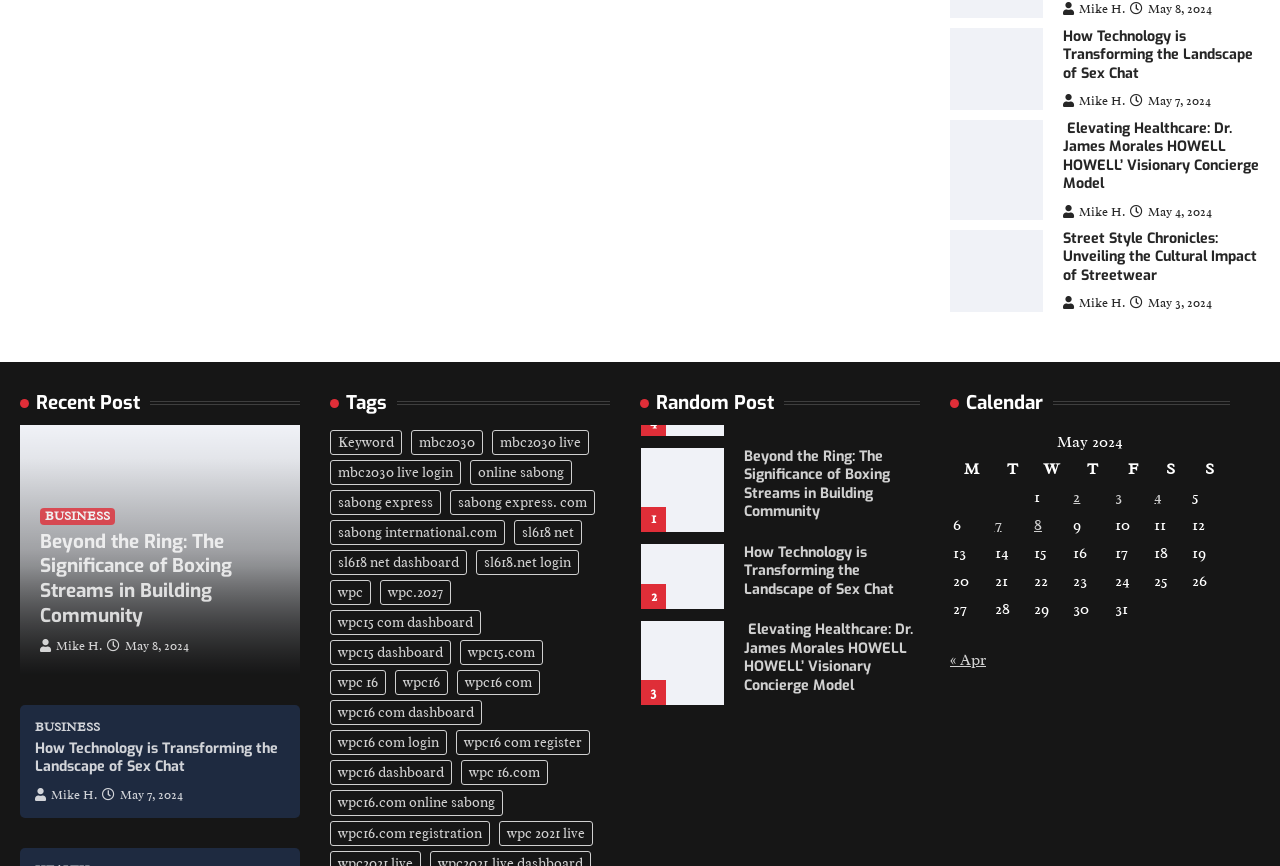Show me the bounding box coordinates of the clickable region to achieve the task as per the instruction: "Explore the 'Tags' section".

[0.258, 0.452, 0.477, 0.479]